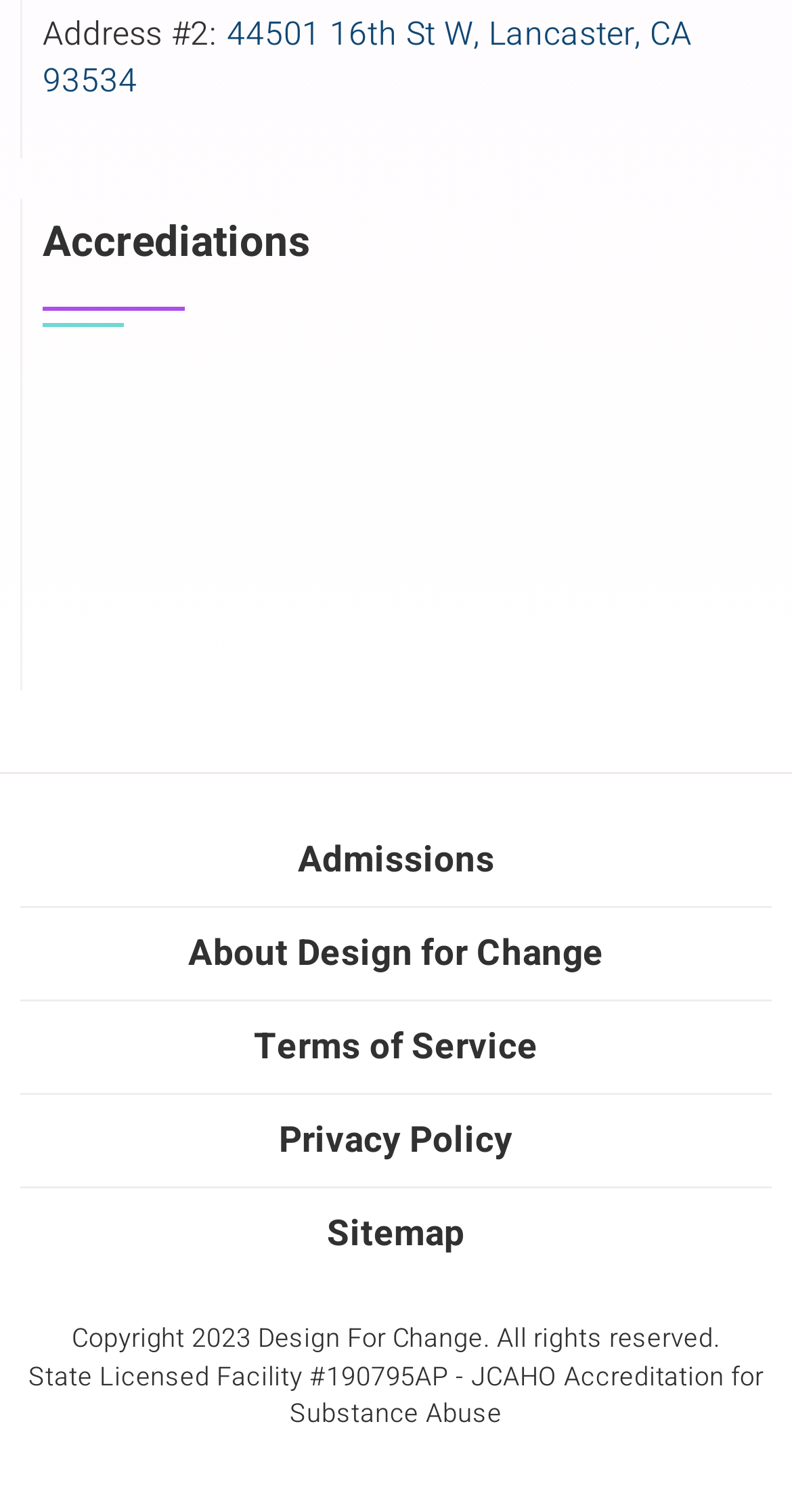Find and provide the bounding box coordinates for the UI element described with: "alt="View Our Joint Commission Accrediation"".

[0.054, 0.334, 0.331, 0.366]